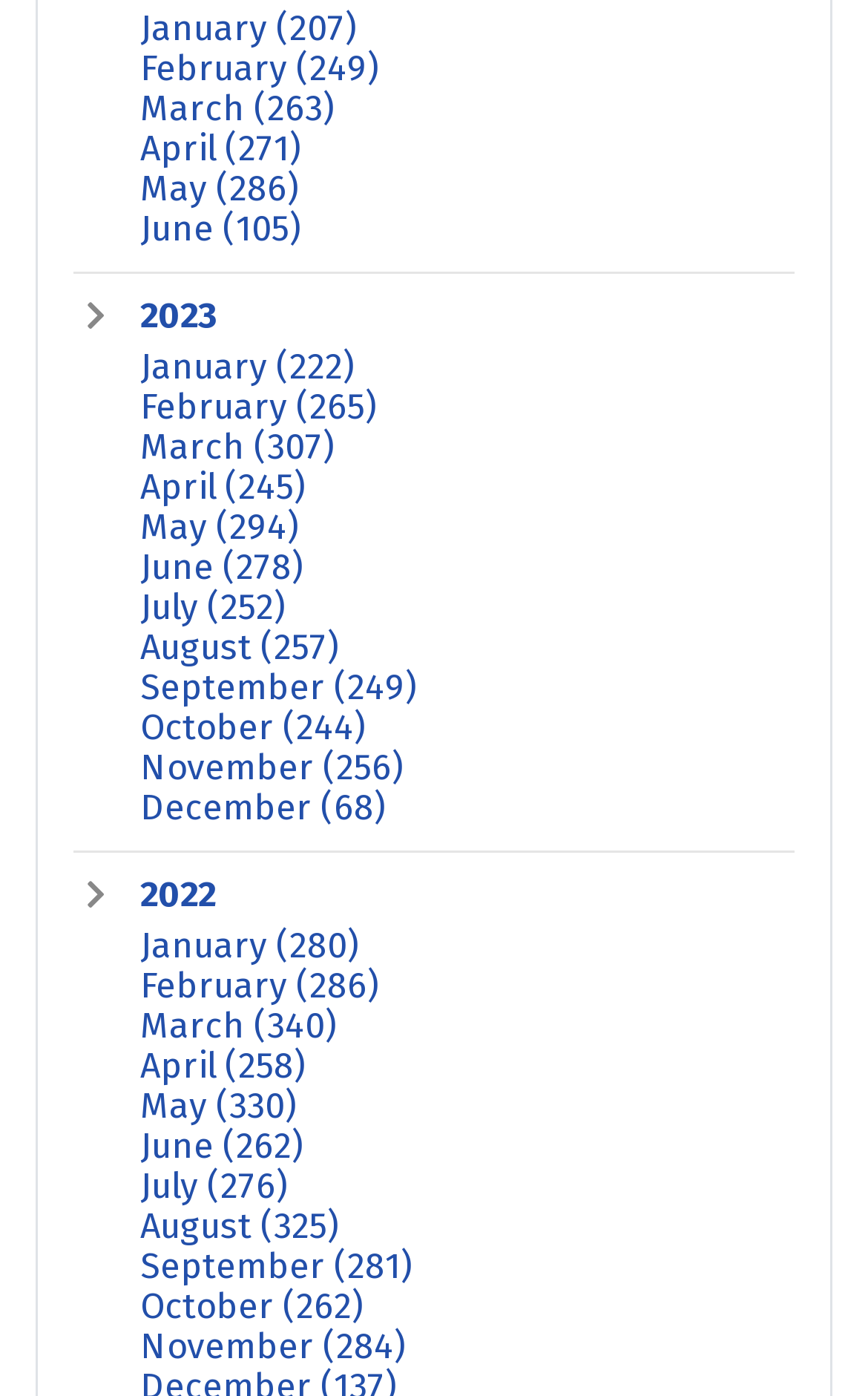Please identify the coordinates of the bounding box for the clickable region that will accomplish this instruction: "Browse August 2022".

[0.162, 0.864, 0.39, 0.893]